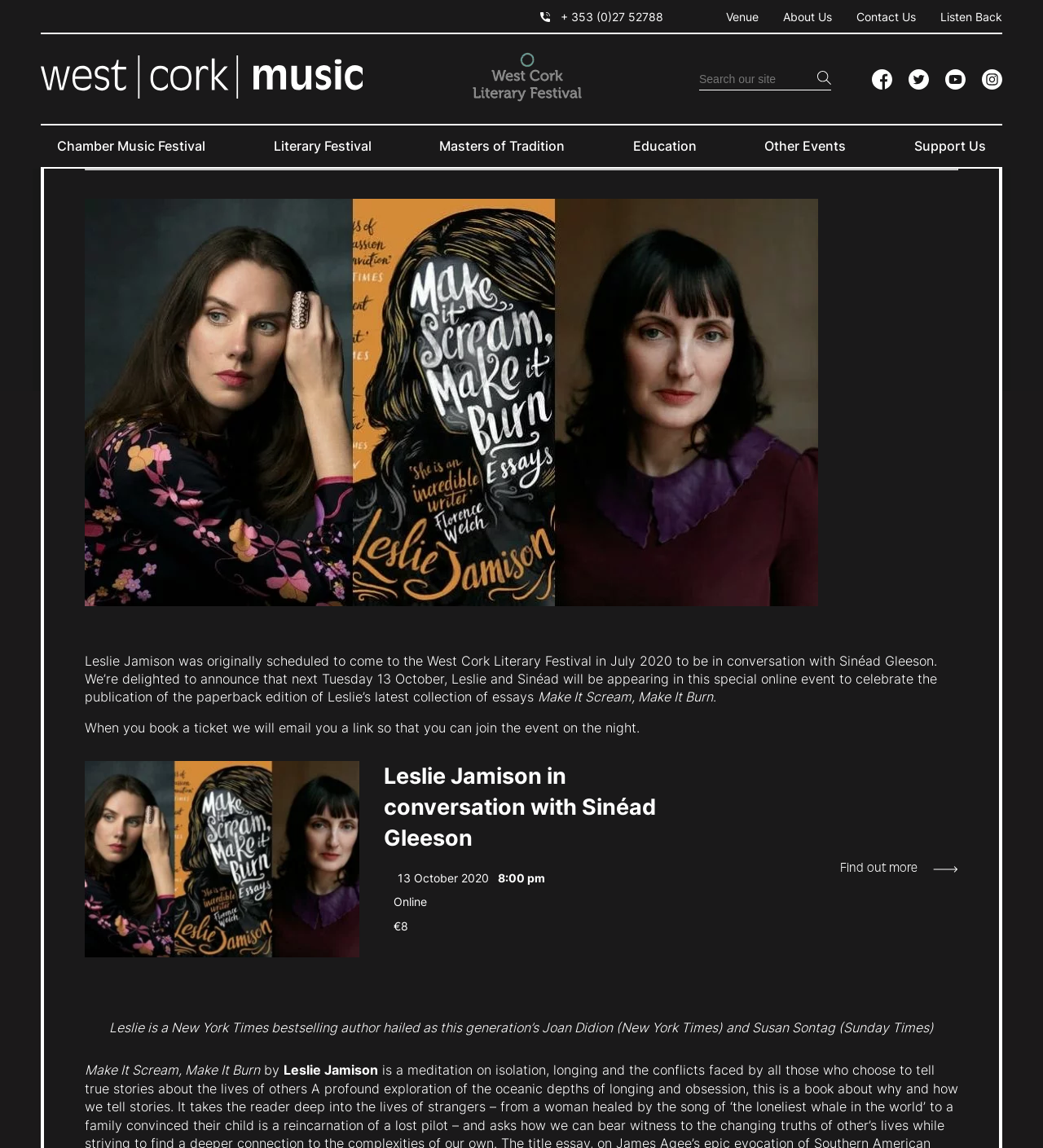Respond concisely with one word or phrase to the following query:
What is the name of the festival where Leslie Jamison was originally scheduled to appear?

West Cork Literary Festival